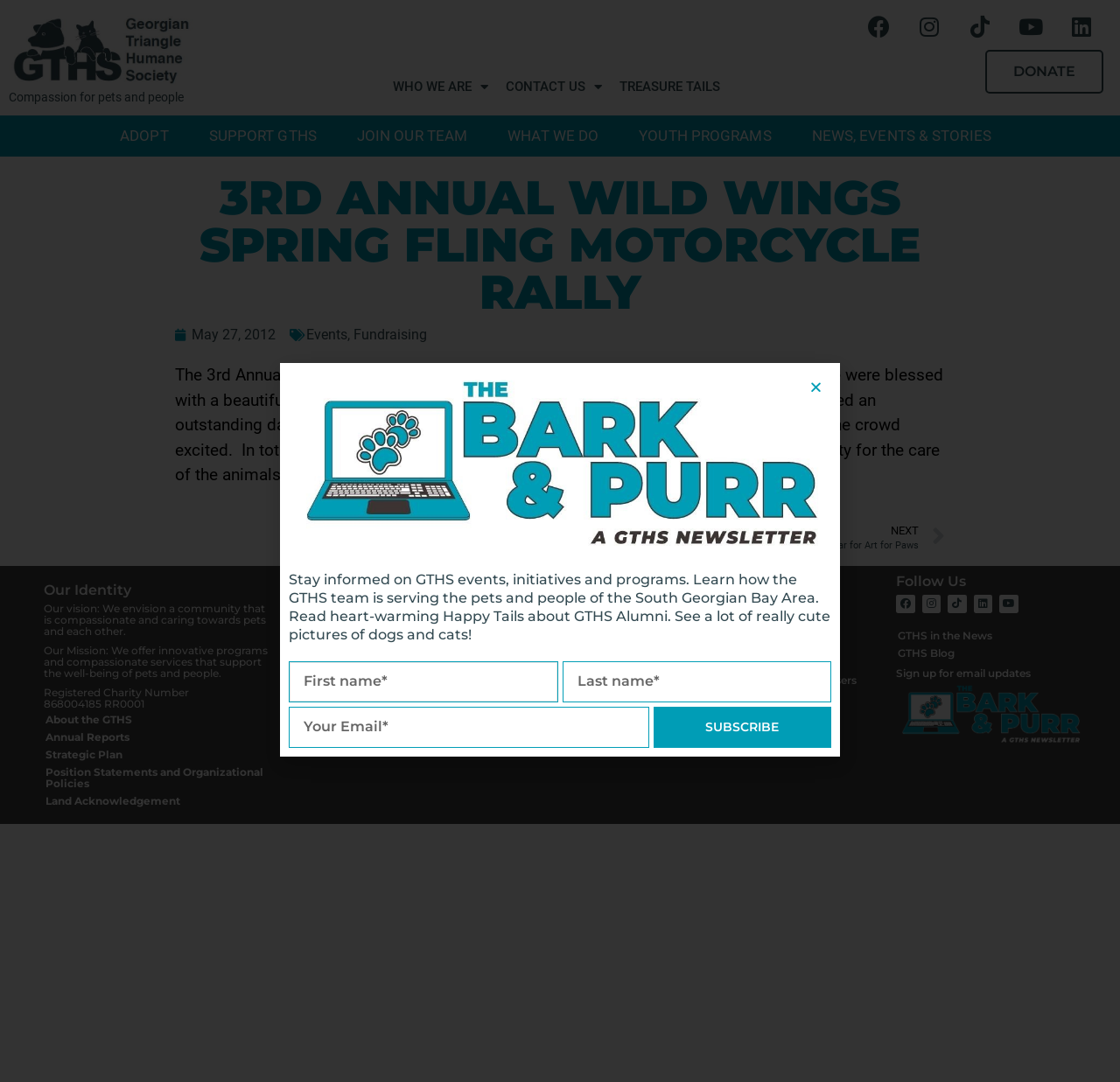Determine the main text heading of the webpage and provide its content.

3RD ANNUAL WILD WINGS SPRING FLING MOTORCYCLE RALLY